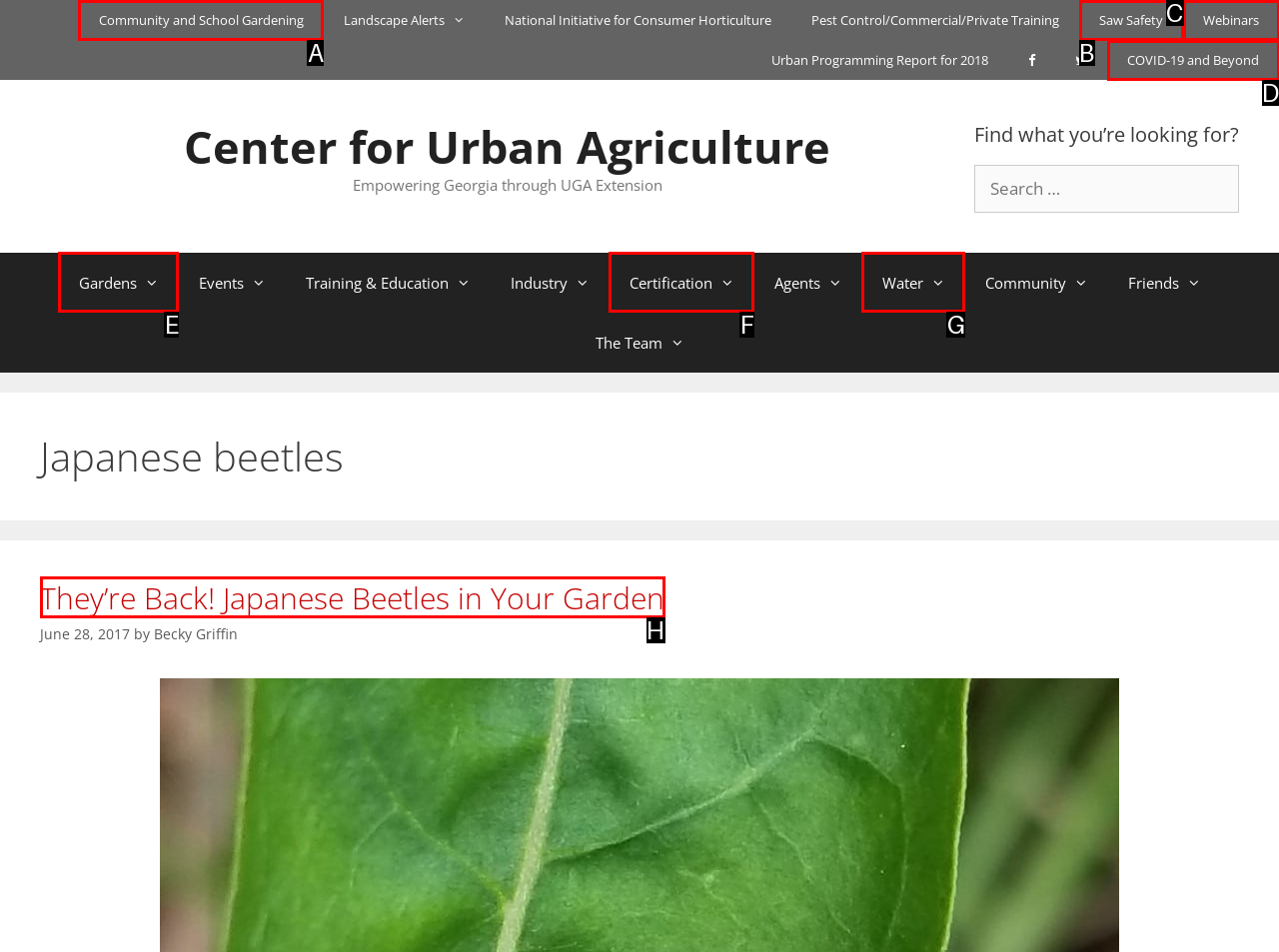Examine the description: Saw Safety and indicate the best matching option by providing its letter directly from the choices.

B